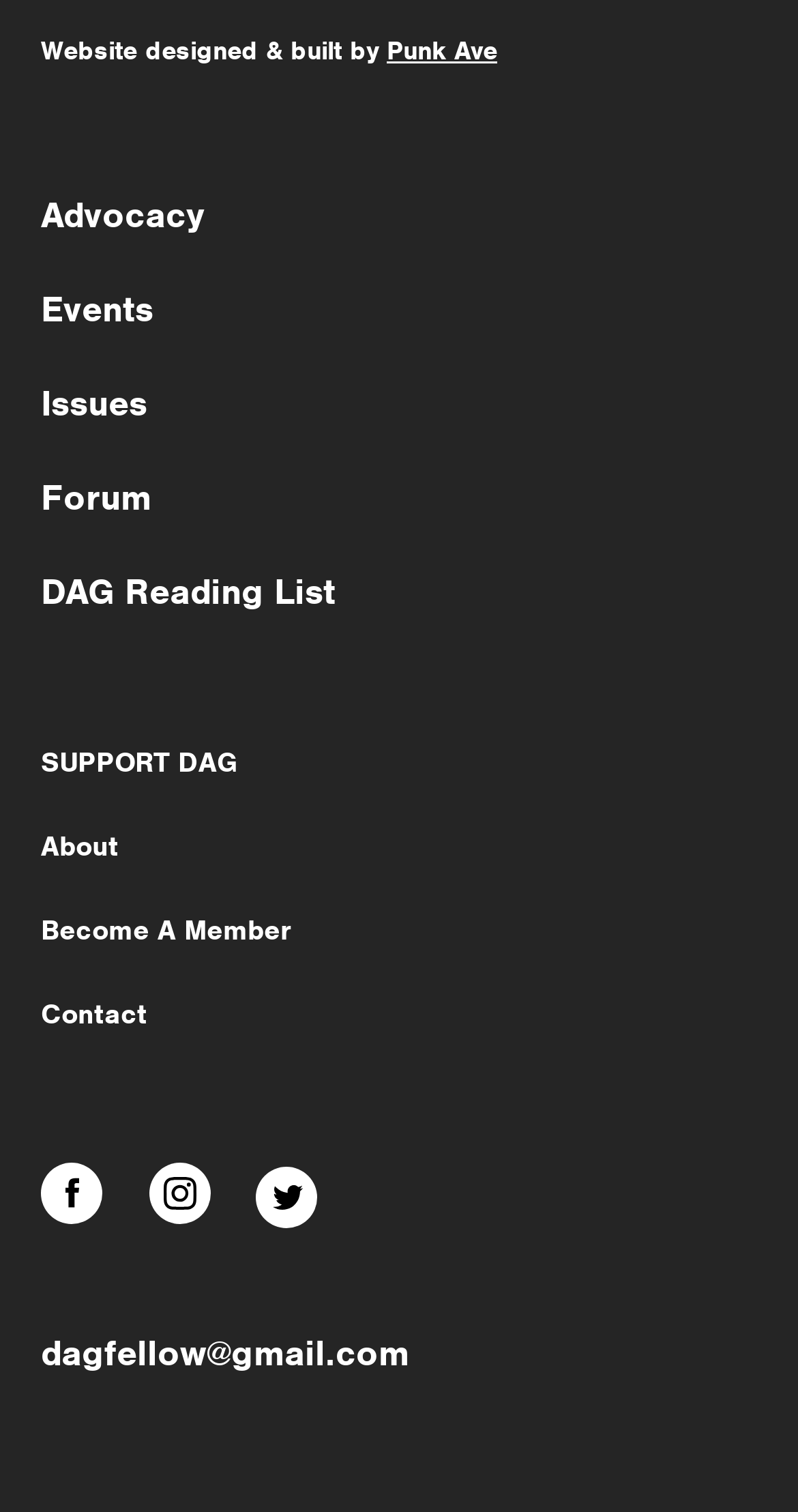What is the email address provided on this webpage? Using the information from the screenshot, answer with a single word or phrase.

dagfellow@gmail.com